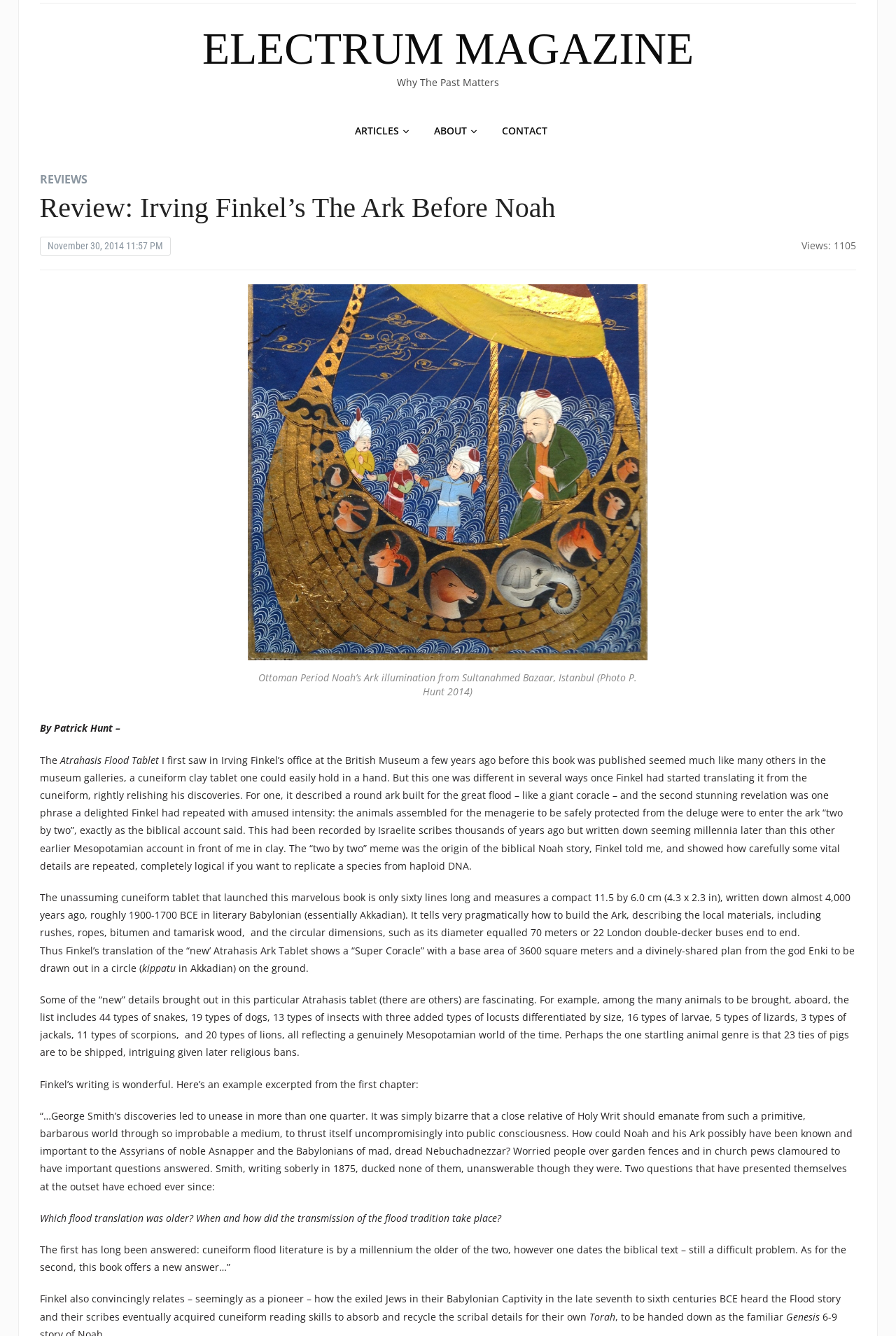Find the bounding box coordinates for the HTML element described in this sentence: "Articles". Provide the coordinates as four float numbers between 0 and 1, in the format [left, top, right, bottom].

[0.396, 0.091, 0.458, 0.104]